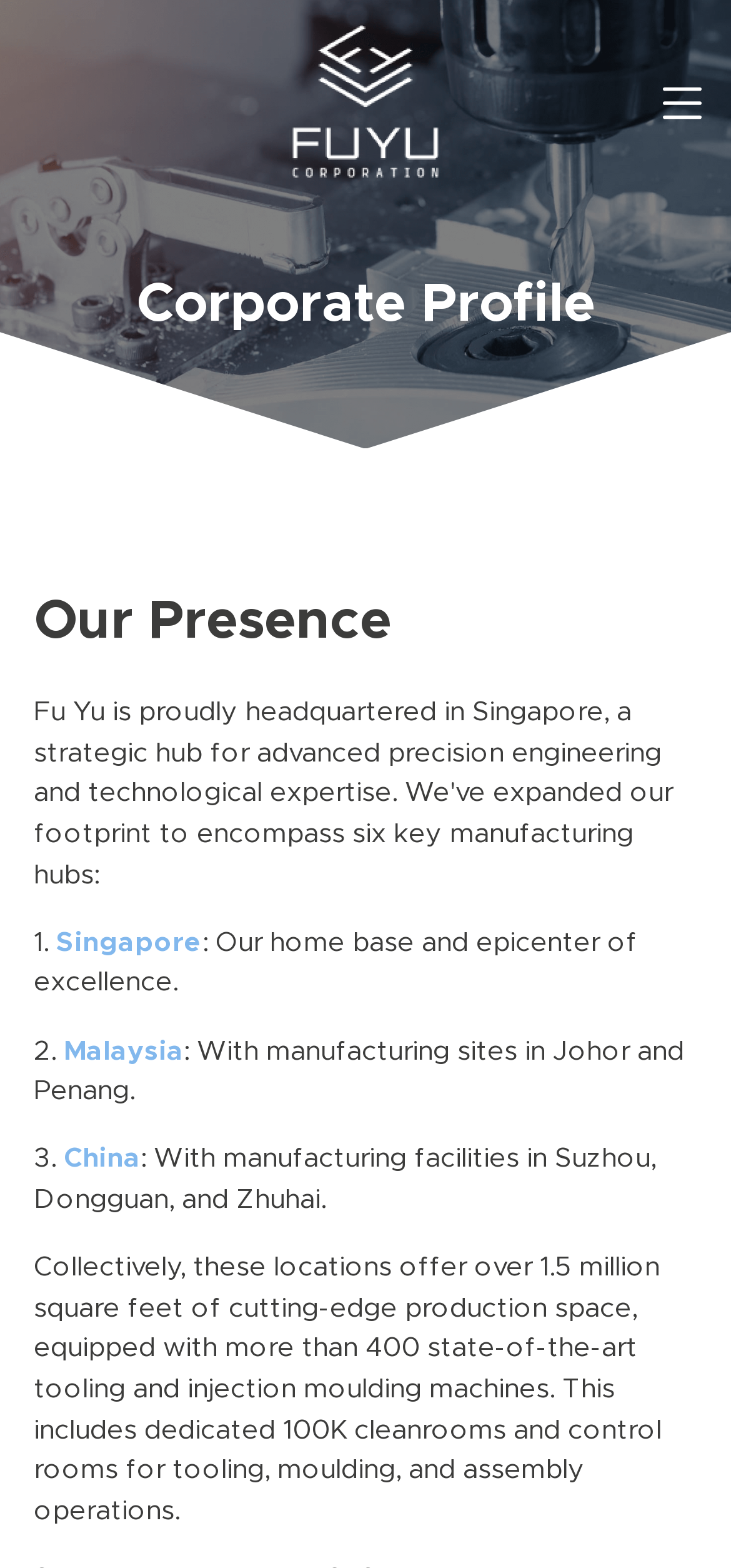What is the total square feet of production space?
Using the image as a reference, give a one-word or short phrase answer.

over 1.5 million